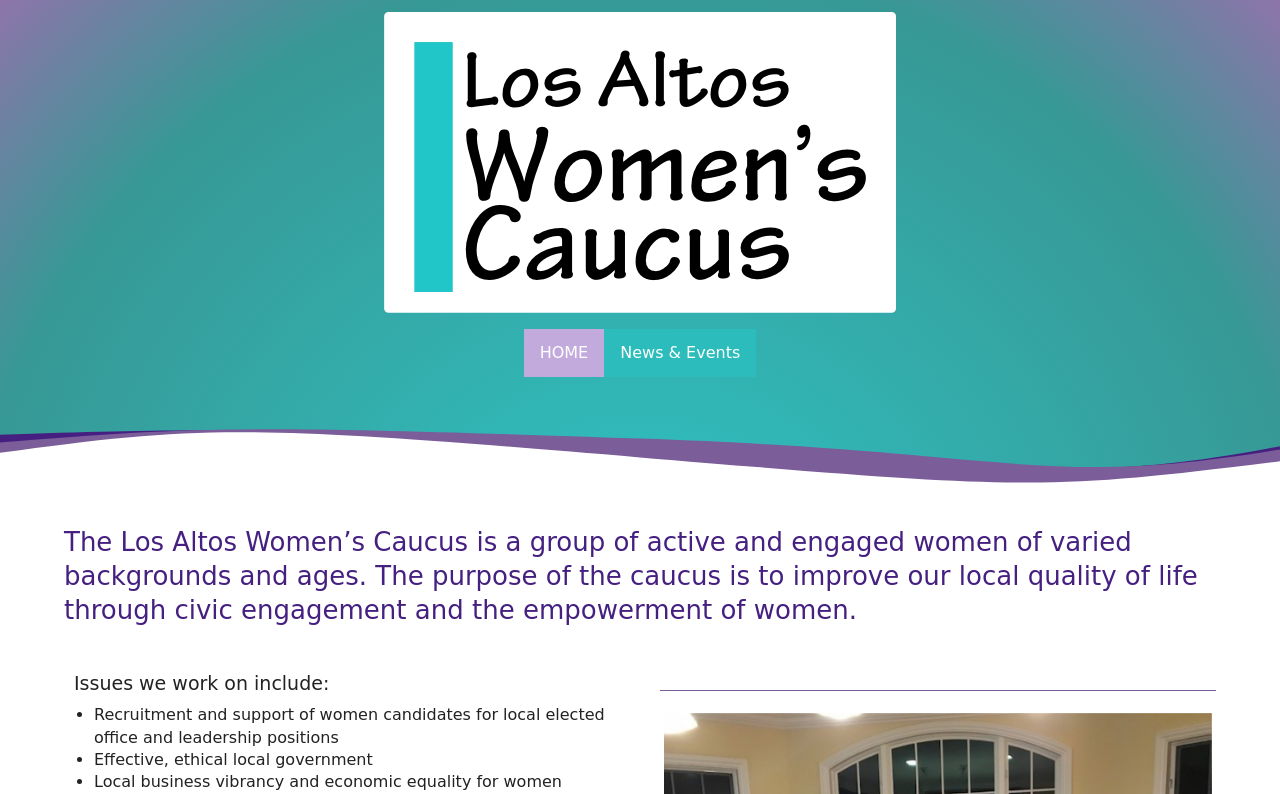Please provide the main heading of the webpage content.

The Los Altos Women’s Caucus is a group of active and engaged women of varied backgrounds and ages. The purpose of the caucus is to improve our local quality of life through civic engagement and the empowerment of women.